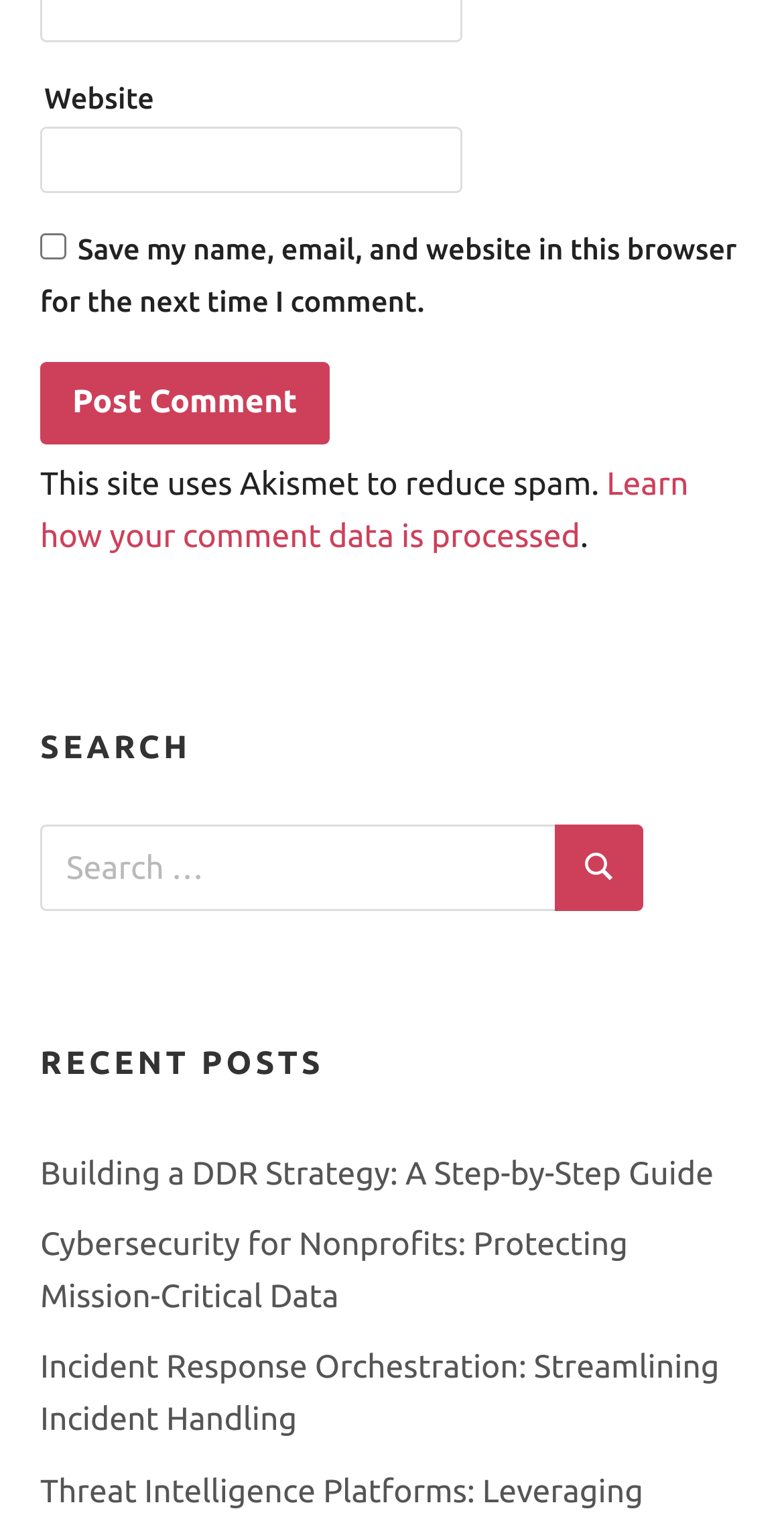Determine the bounding box coordinates in the format (top-left x, top-left y, bottom-right x, bottom-right y). Ensure all values are floating point numbers between 0 and 1. Identify the bounding box of the UI element described by: parent_node: Website name="url"

[0.051, 0.083, 0.59, 0.128]